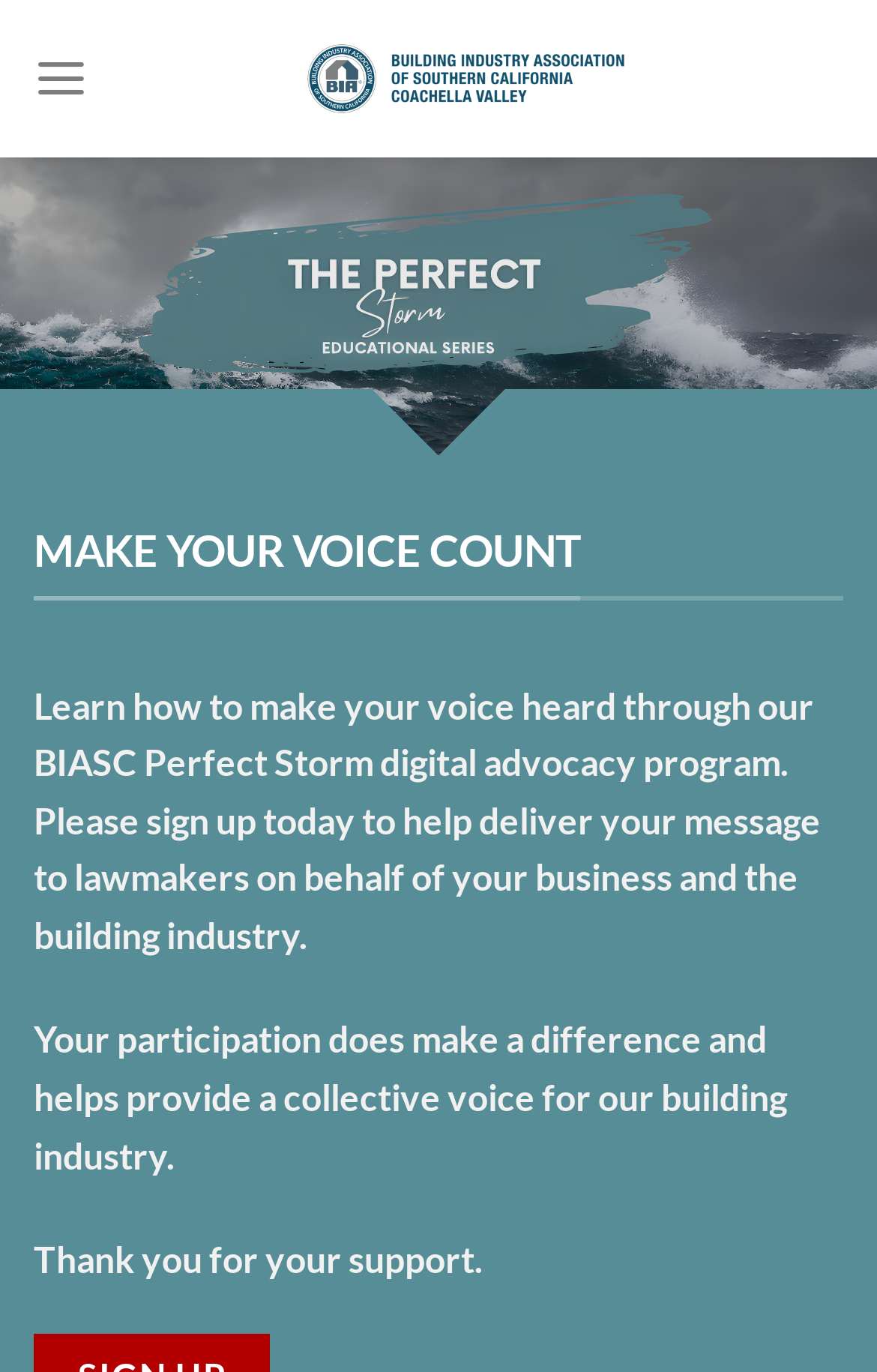What is the tone of the webpage?
Relying on the image, give a concise answer in one word or a brief phrase.

Appreciative